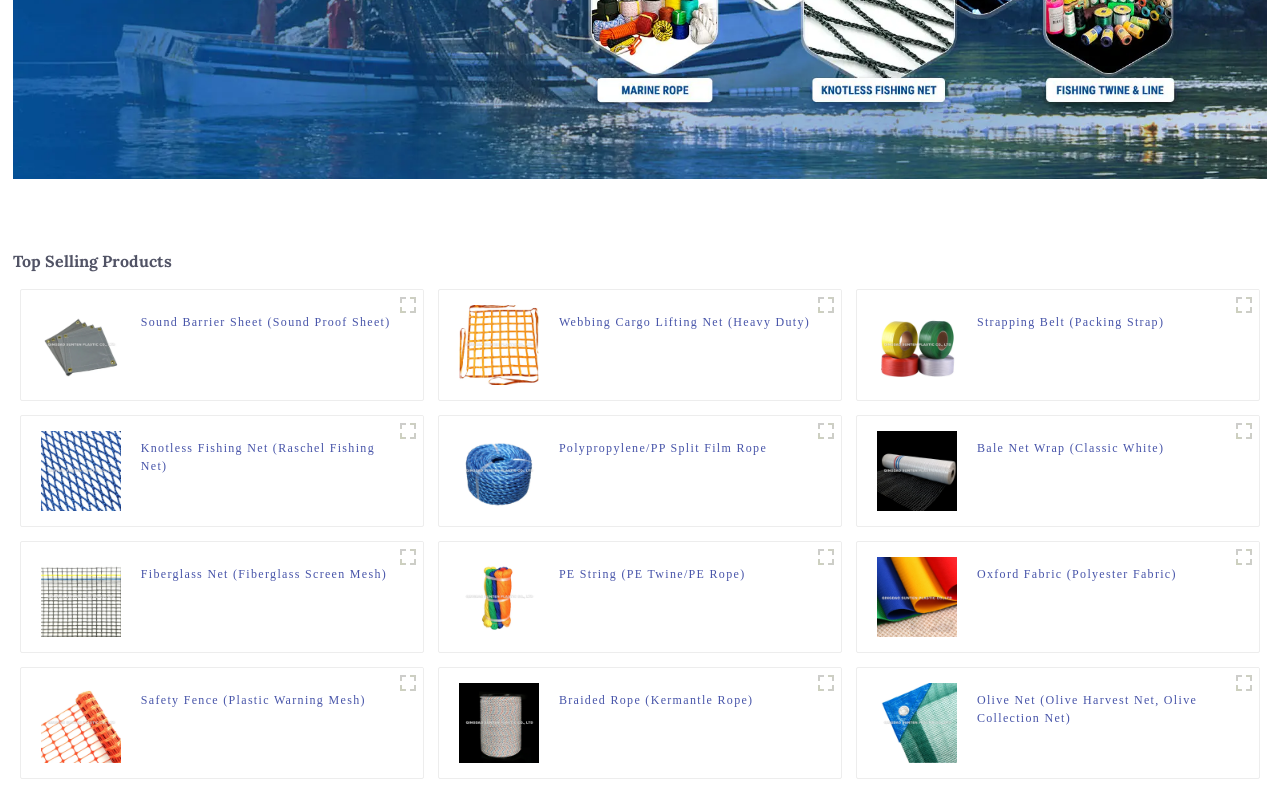Please specify the bounding box coordinates for the clickable region that will help you carry out the instruction: "View Knotless Fishing Net (5) product details".

[0.032, 0.575, 0.094, 0.599]